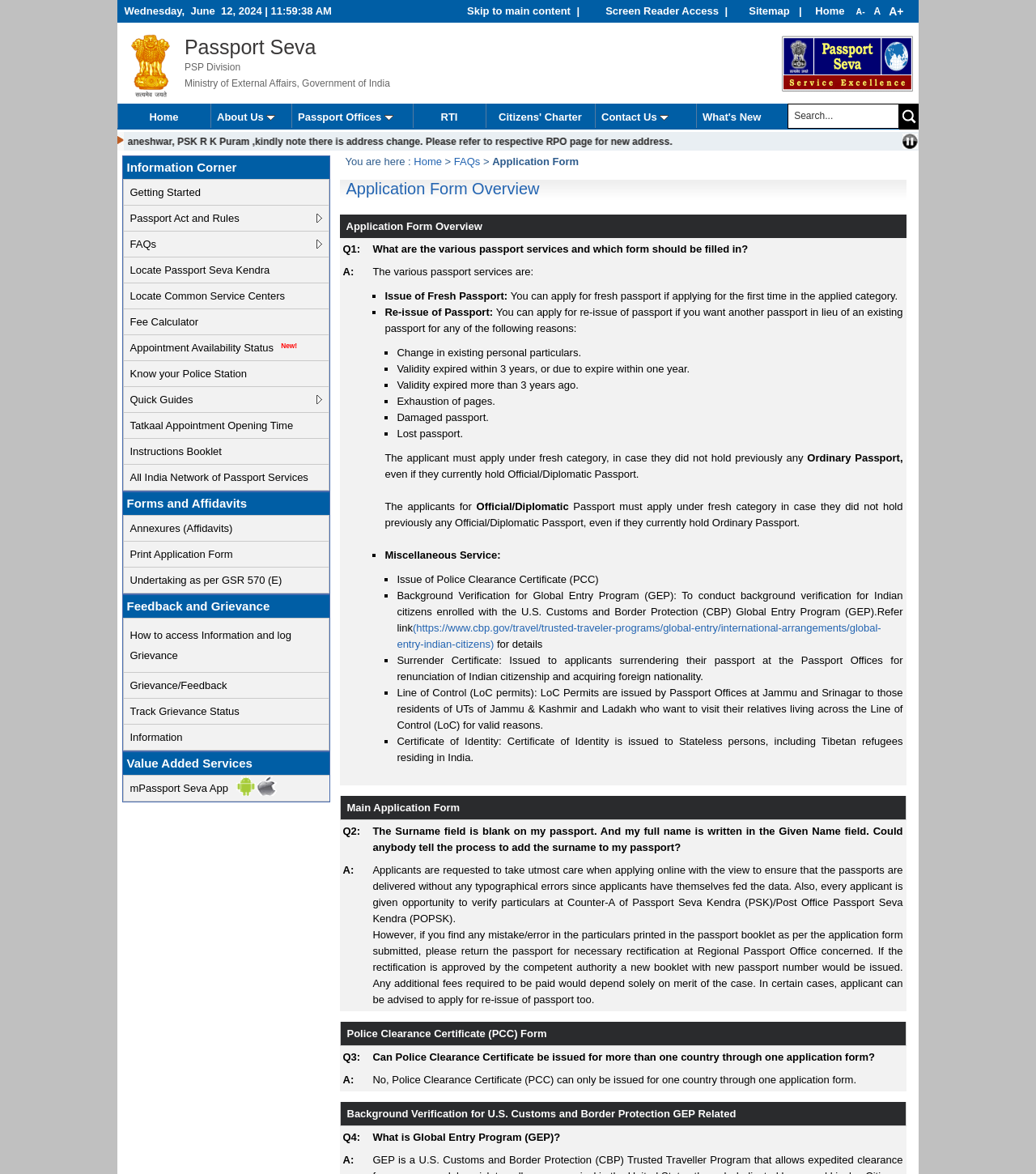Find and indicate the bounding box coordinates of the region you should select to follow the given instruction: "Get information on RTI".

[0.398, 0.088, 0.469, 0.109]